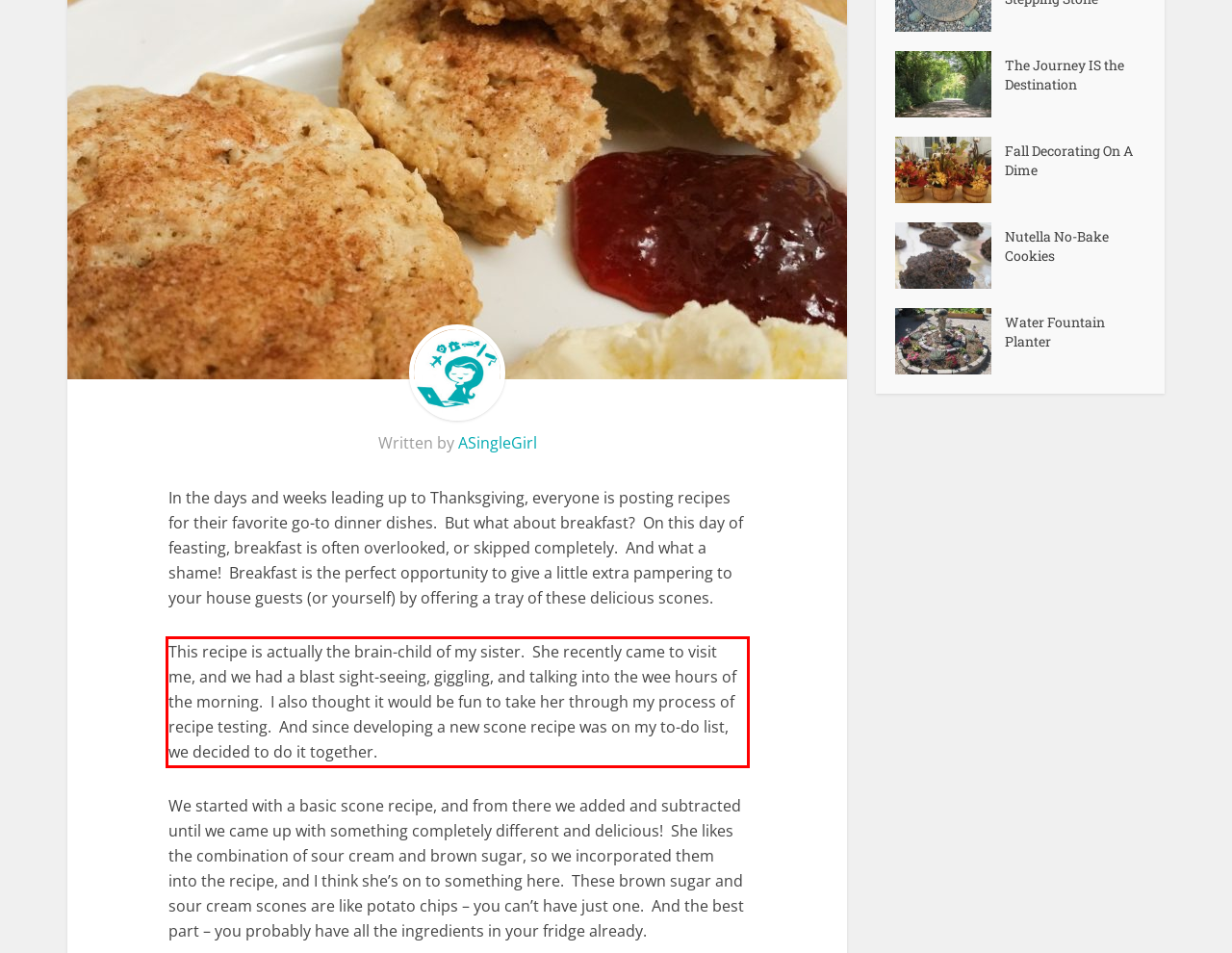Look at the webpage screenshot and recognize the text inside the red bounding box.

This recipe is actually the brain-child of my sister. She recently came to visit me, and we had a blast sight-seeing, giggling, and talking into the wee hours of the morning. I also thought it would be fun to take her through my process of recipe testing. And since developing a new scone recipe was on my to-do list, we decided to do it together.